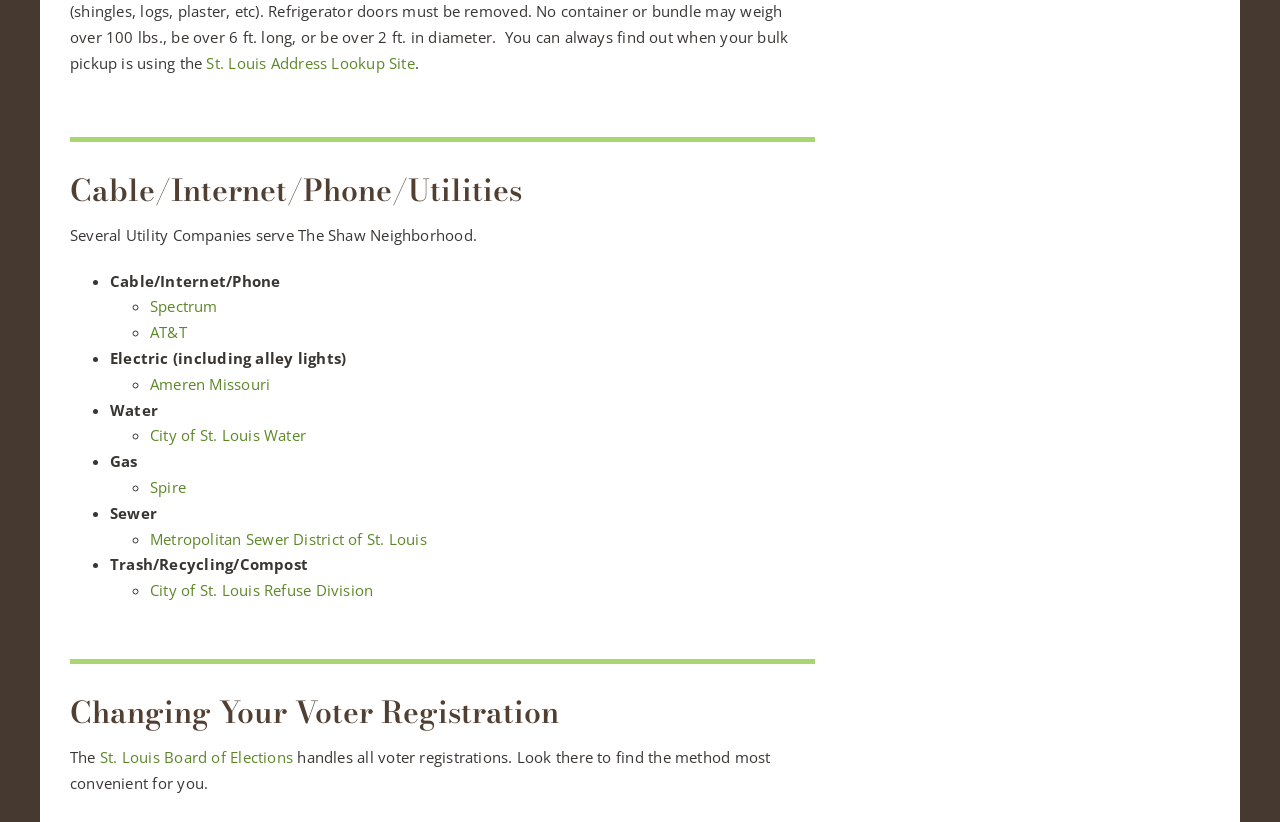Using the details in the image, give a detailed response to the question below:
What is the department responsible for trash and recycling in St. Louis?

The webpage lists 'City of St. Louis Refuse Division' as a link under the category 'Trash/Recycling/Compost', indicating that it is the department responsible for handling trash and recycling in St. Louis.